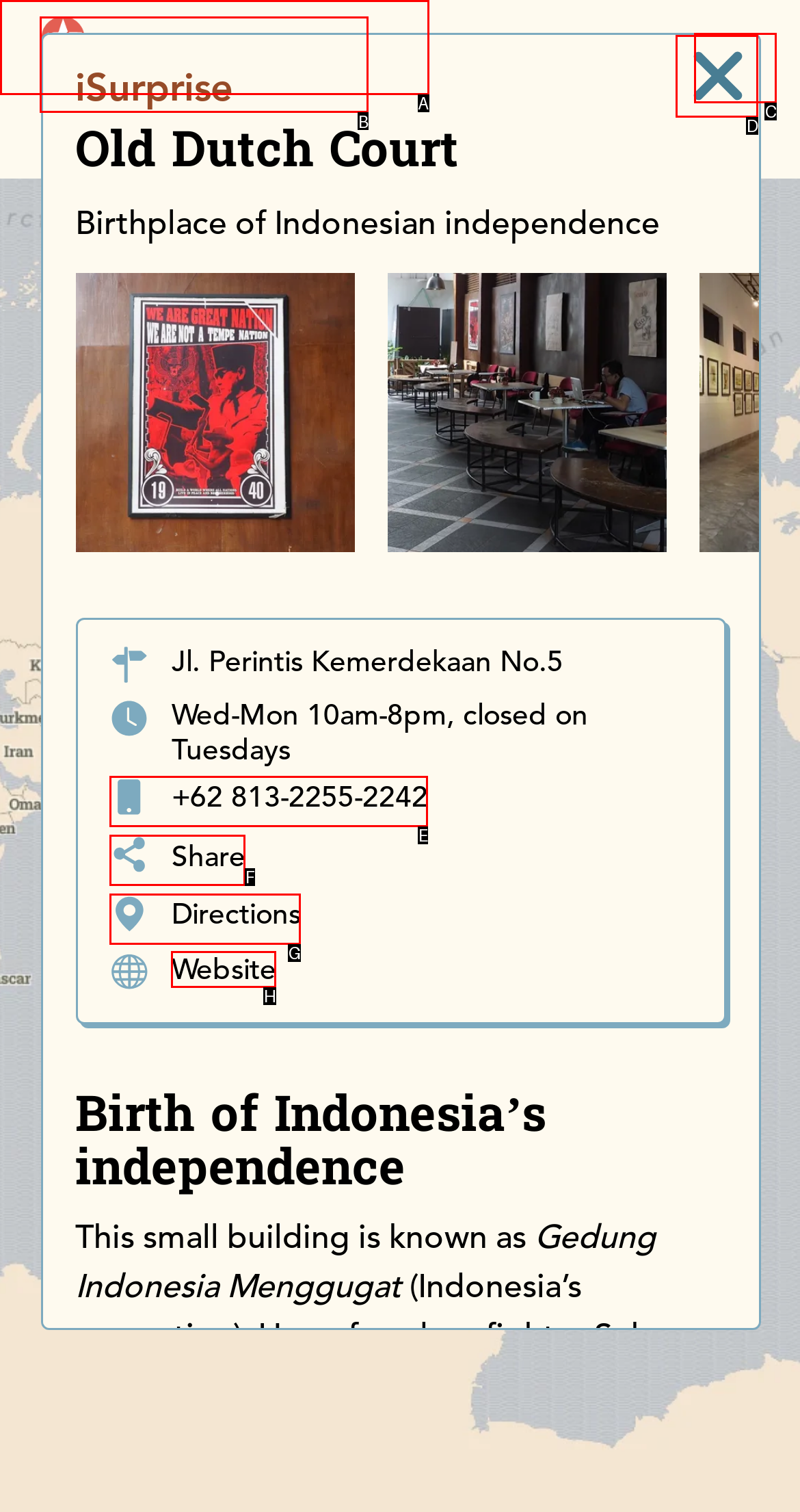Please identify the correct UI element to click for the task: Visit the website Respond with the letter of the appropriate option.

H